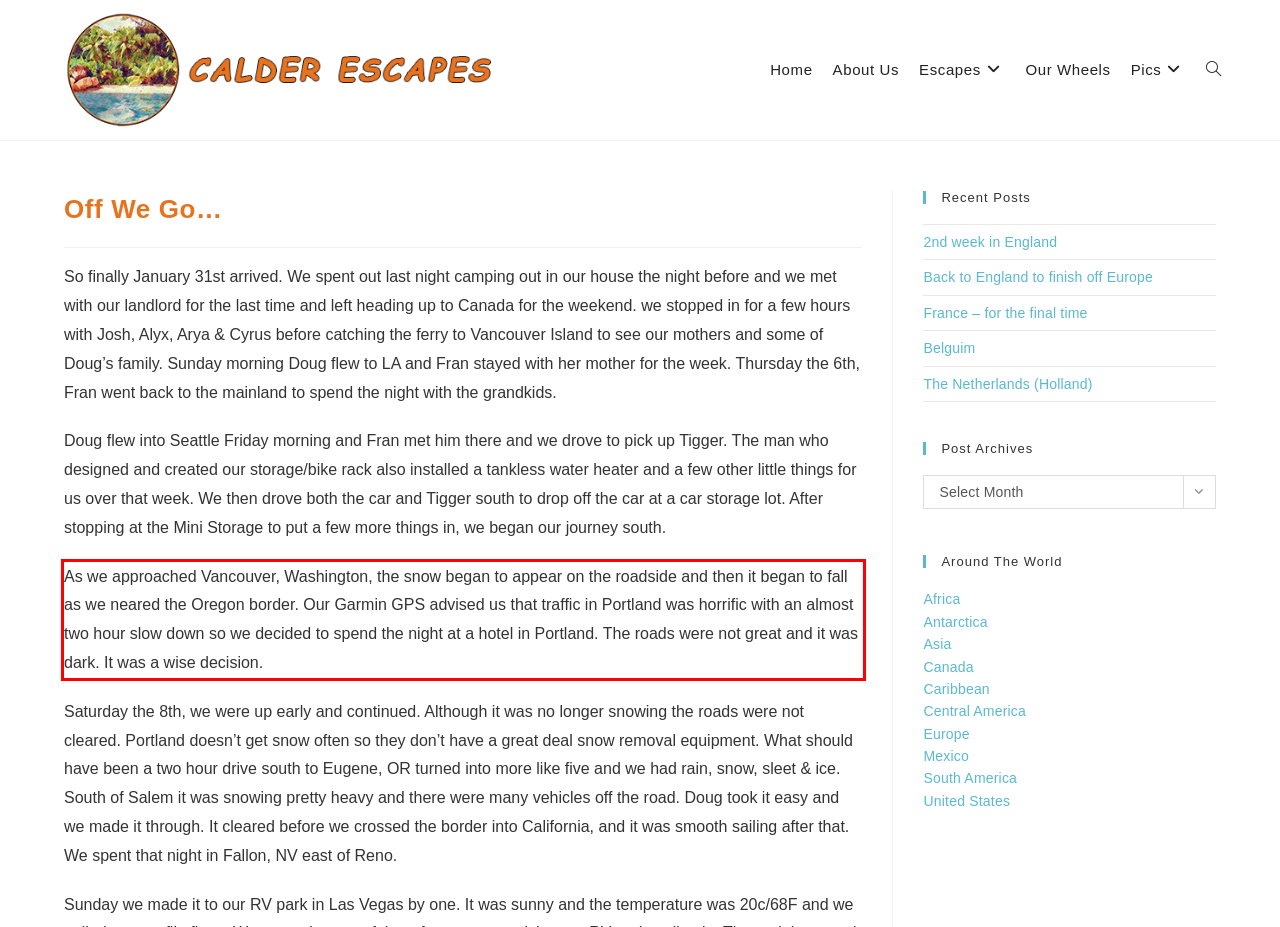Please identify and extract the text from the UI element that is surrounded by a red bounding box in the provided webpage screenshot.

As we approached Vancouver, Washington, the snow began to appear on the roadside and then it began to fall as we neared the Oregon border. Our Garmin GPS advised us that traffic in Portland was horrific with an almost two hour slow down so we decided to spend the night at a hotel in Portland. The roads were not great and it was dark. It was a wise decision.